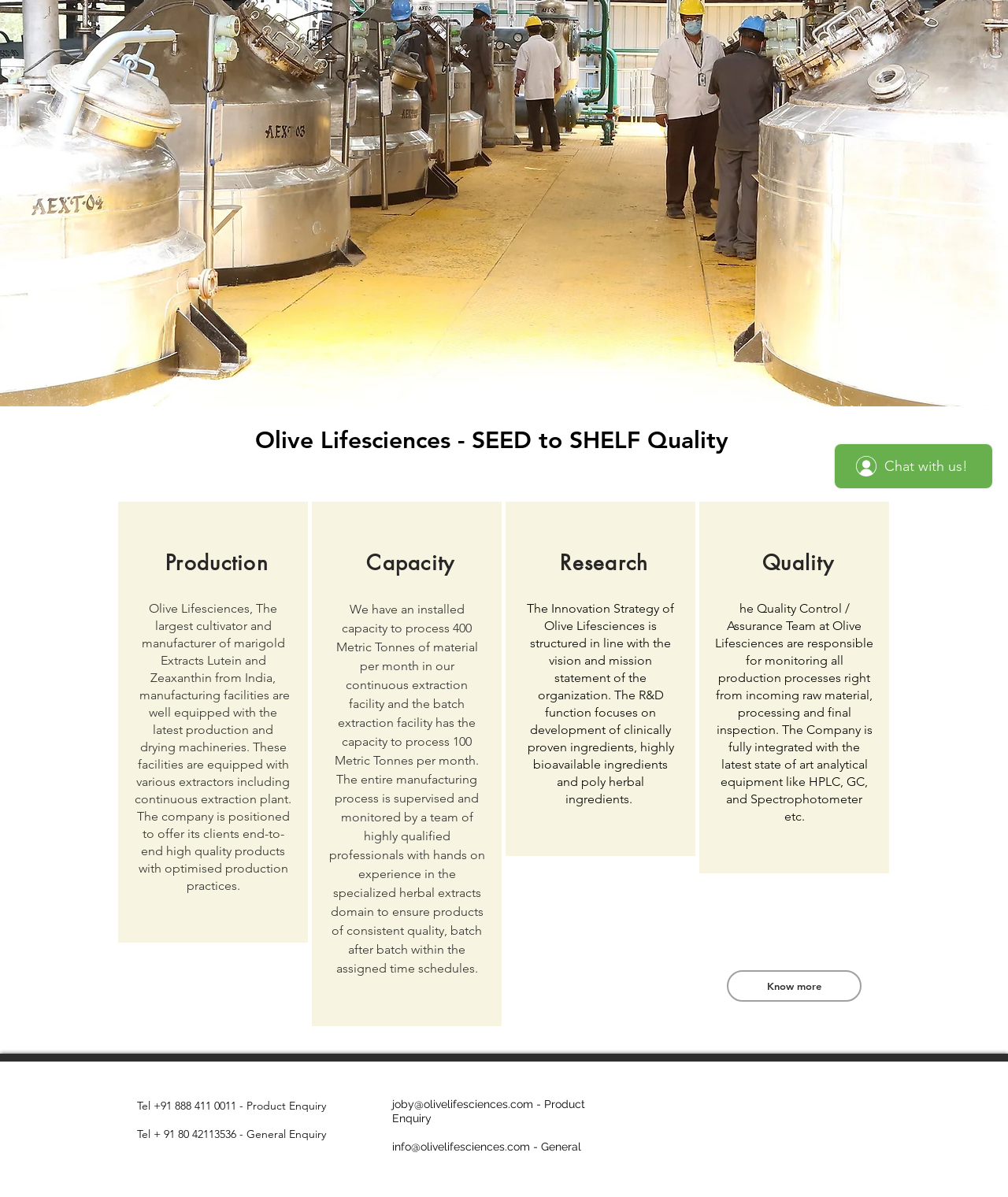Predict the bounding box of the UI element based on the description: "Know more". The coordinates should be four float numbers between 0 and 1, formatted as [left, top, right, bottom].

[0.721, 0.811, 0.855, 0.837]